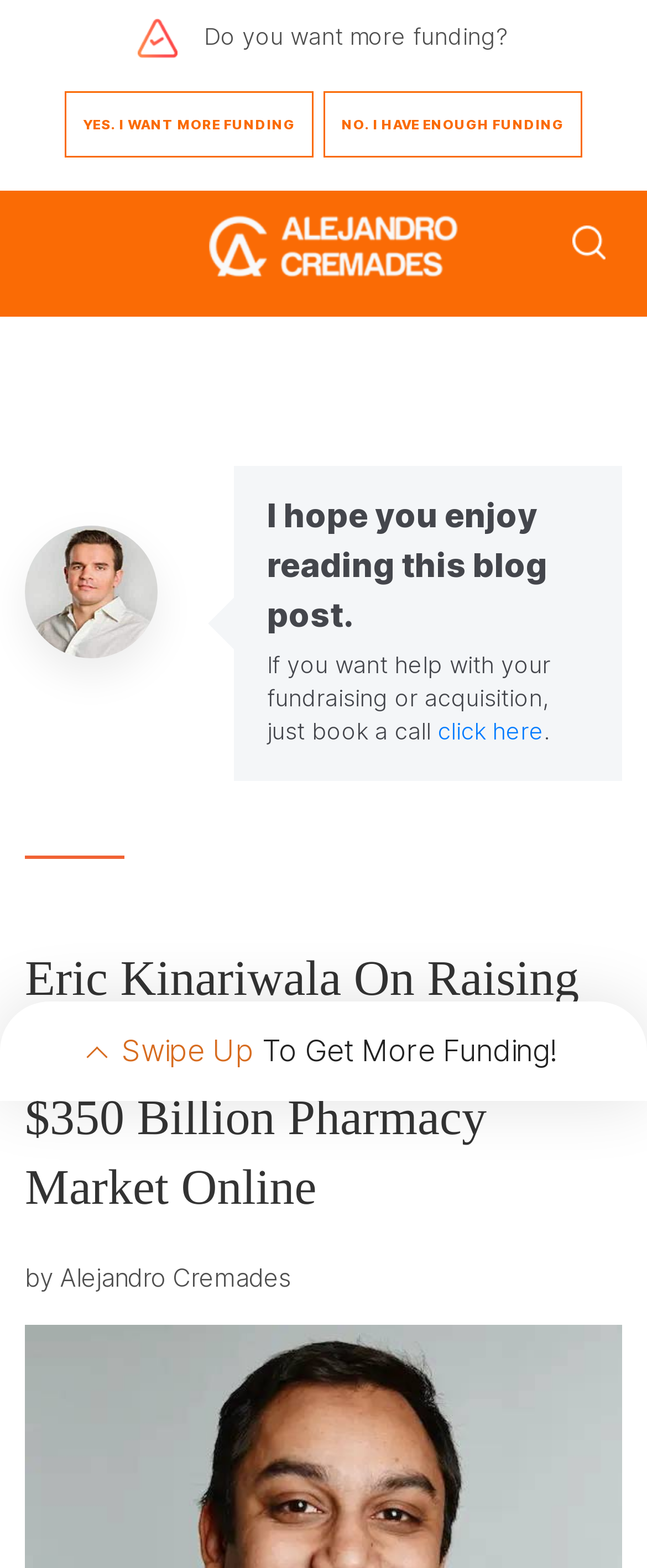What is the name of the person in the image on the left?
Please provide a single word or phrase answer based on the image.

Neil Patel